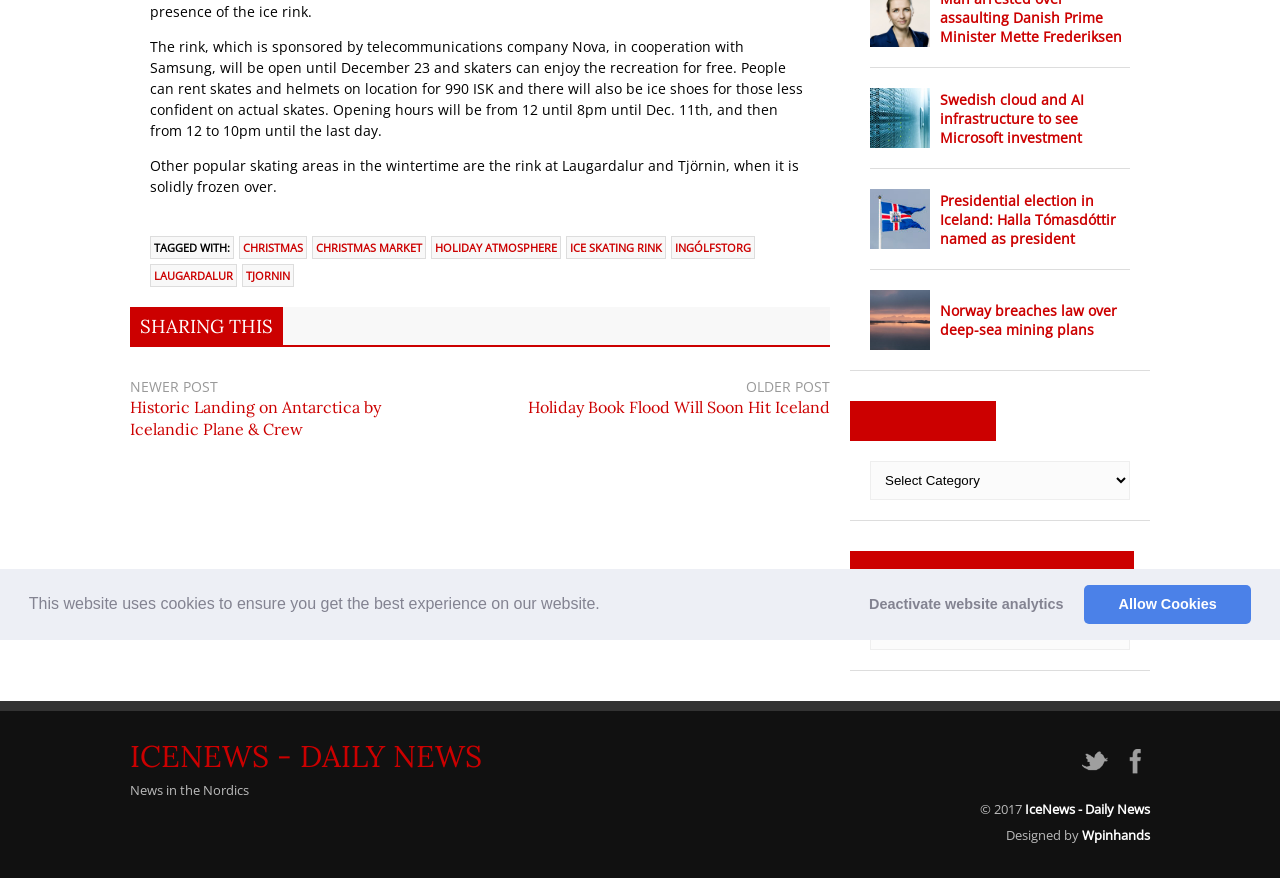Determine the bounding box coordinates for the HTML element mentioned in the following description: "IceNews - Daily News". The coordinates should be a list of four floats ranging from 0 to 1, represented as [left, top, right, bottom].

[0.102, 0.844, 0.5, 0.878]